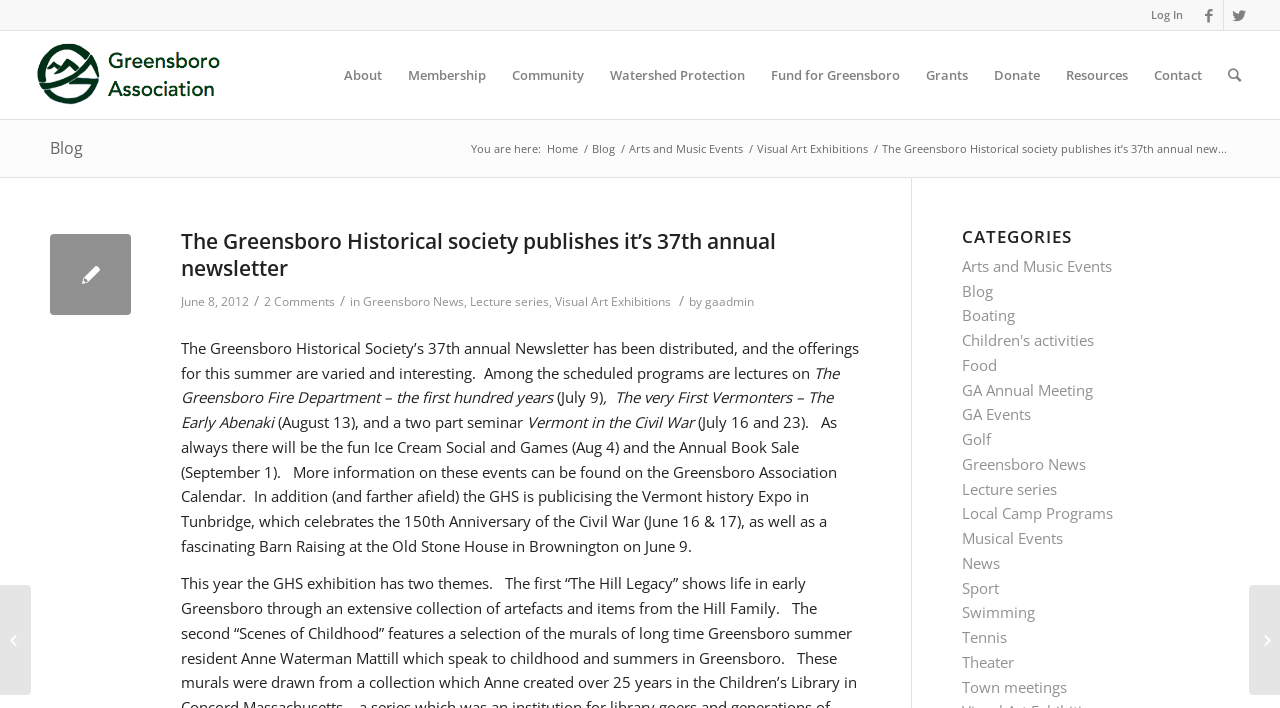What is the title or heading displayed on the webpage?

The Greensboro Historical society publishes it’s 37th annual newsletter